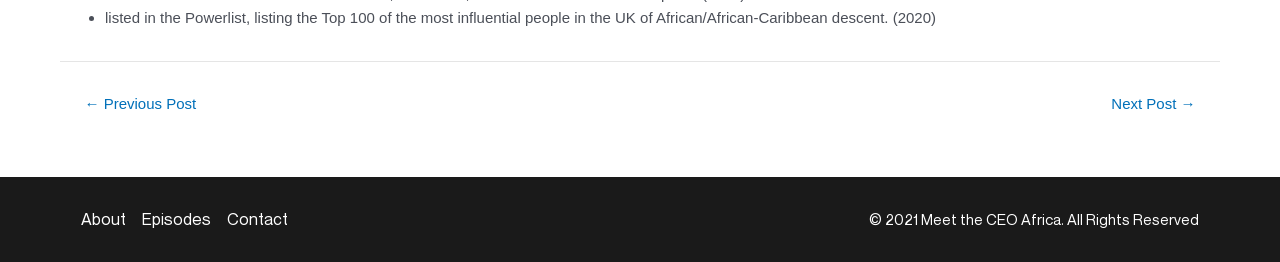How many links are present in the navigation section?
Provide a one-word or short-phrase answer based on the image.

2